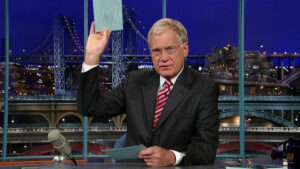Provide a comprehensive description of the image.

The image captures a memorable moment featuring David Letterman, the iconic late-night television host, seated behind his desk during a show. He is dressed in a classic dark suit complemented by a striped tie, and is seen raising a piece of light blue paper, likely a cue card or note, while engaging with his audience. The backdrop showcases a night-time cityscape, characterized by illuminated buildings and bridges, creating a vibrant atmosphere typical of his show's setting. This image is part of an article celebrating Letterman's retirement, highlighting his impact and the humorous, often unexpected reasons for seeking acupuncture, as presented by Erin Alberda, a licensed acupuncturist, in her related blog post. The caption reads "Farewell, Dave!" acknowledging the end of an era in late-night television.